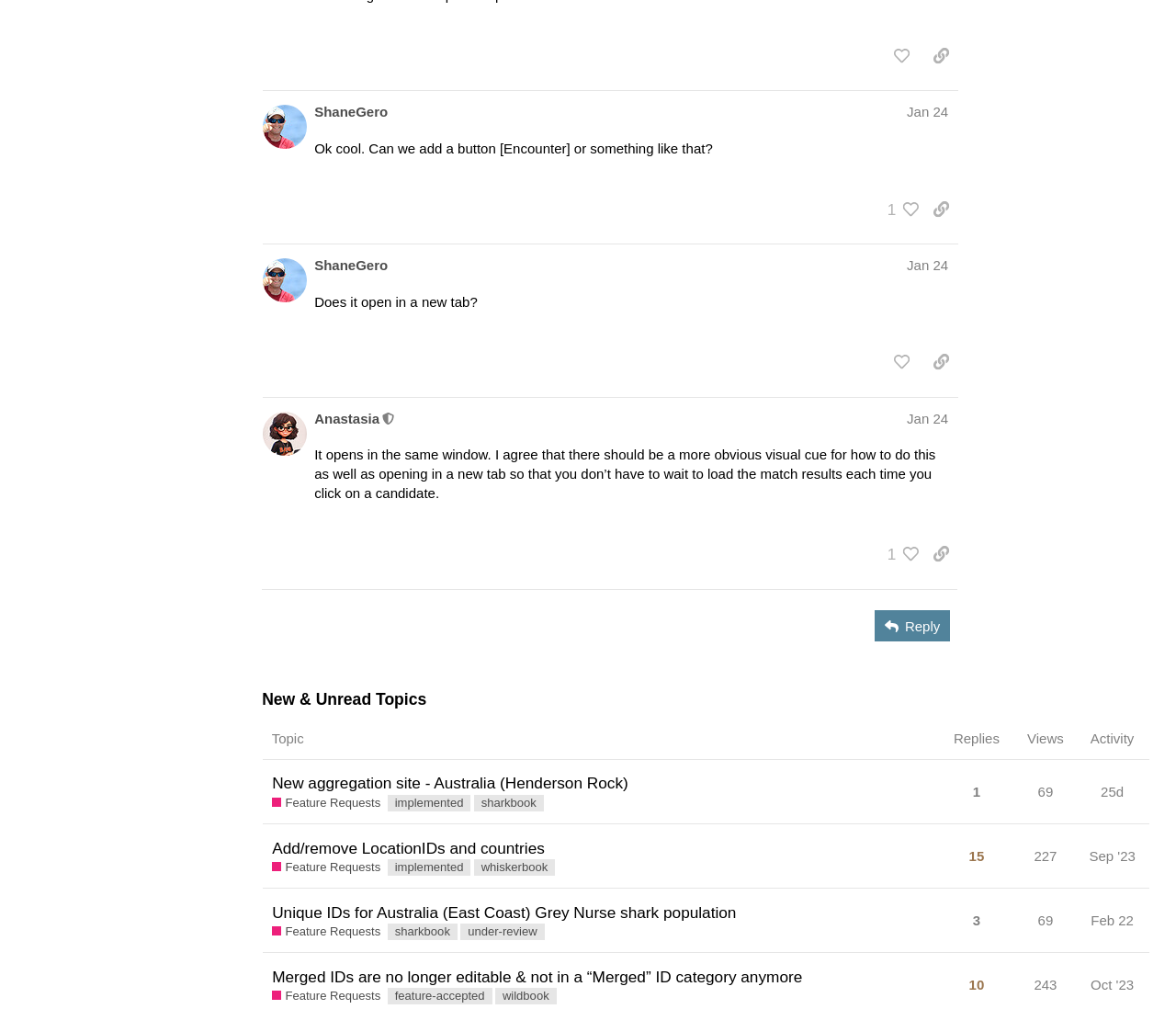Kindly determine the bounding box coordinates for the clickable area to achieve the given instruction: "like this post".

[0.752, 0.04, 0.781, 0.071]